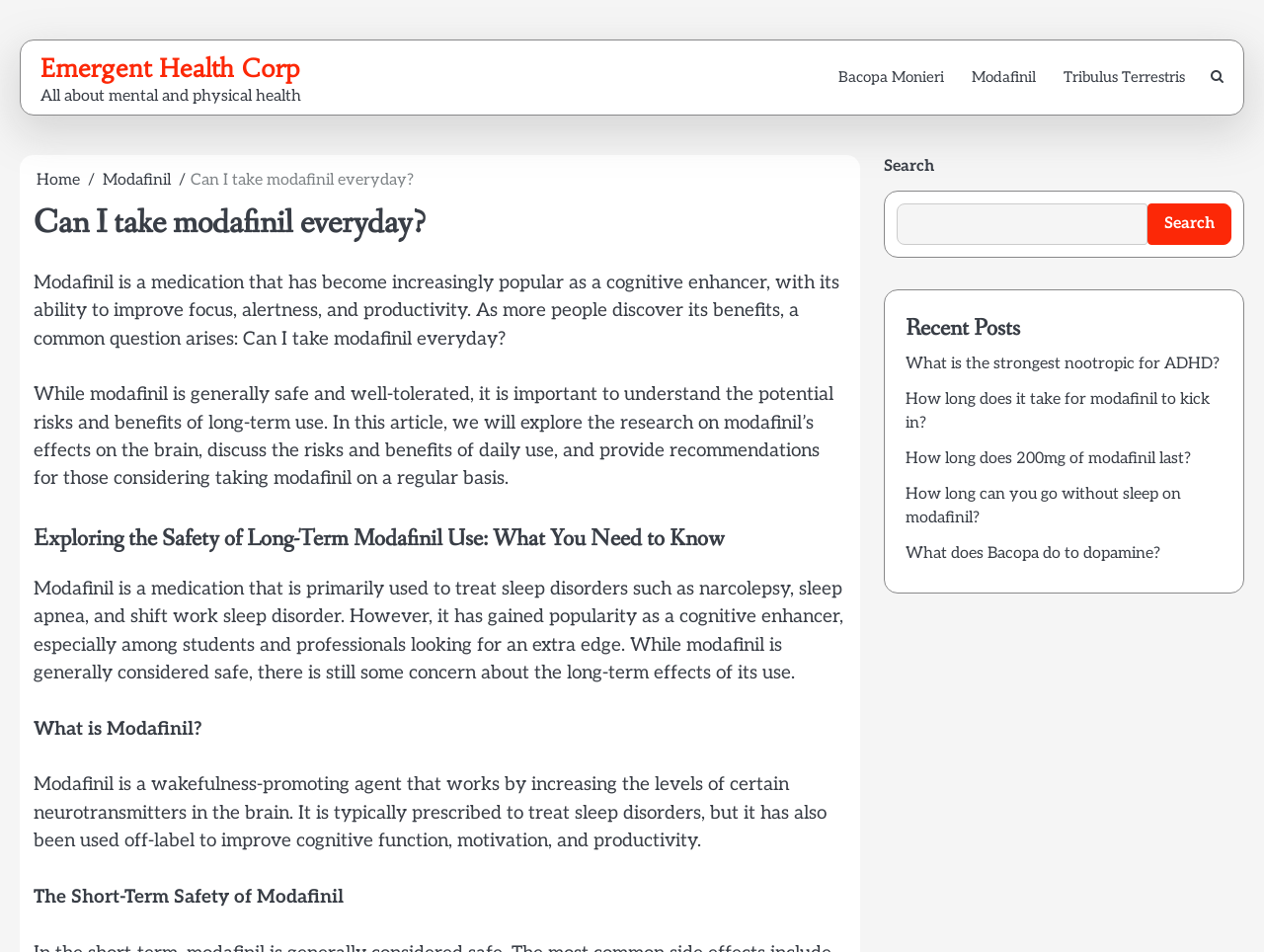Identify the bounding box coordinates of the region that needs to be clicked to carry out this instruction: "Explore the 'Recent Posts' section". Provide these coordinates as four float numbers ranging from 0 to 1, i.e., [left, top, right, bottom].

[0.716, 0.326, 0.967, 0.364]